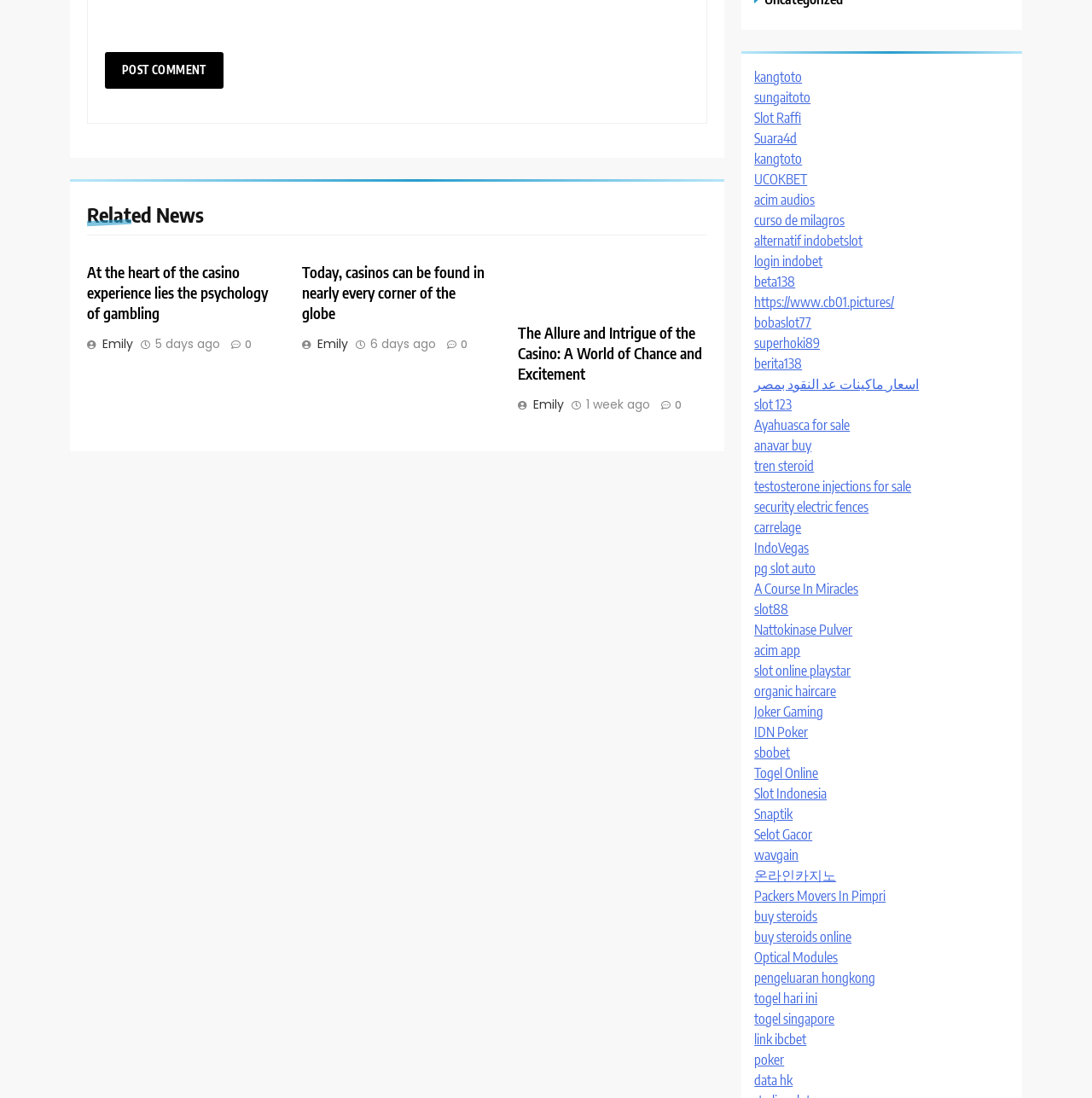Who is the author of the article 'Today, casinos can be found in nearly every corner of the globe'?
Refer to the image and offer an in-depth and detailed answer to the question.

This question can be answered by reading the author information of the article, which is represented by the link ' Emily'.